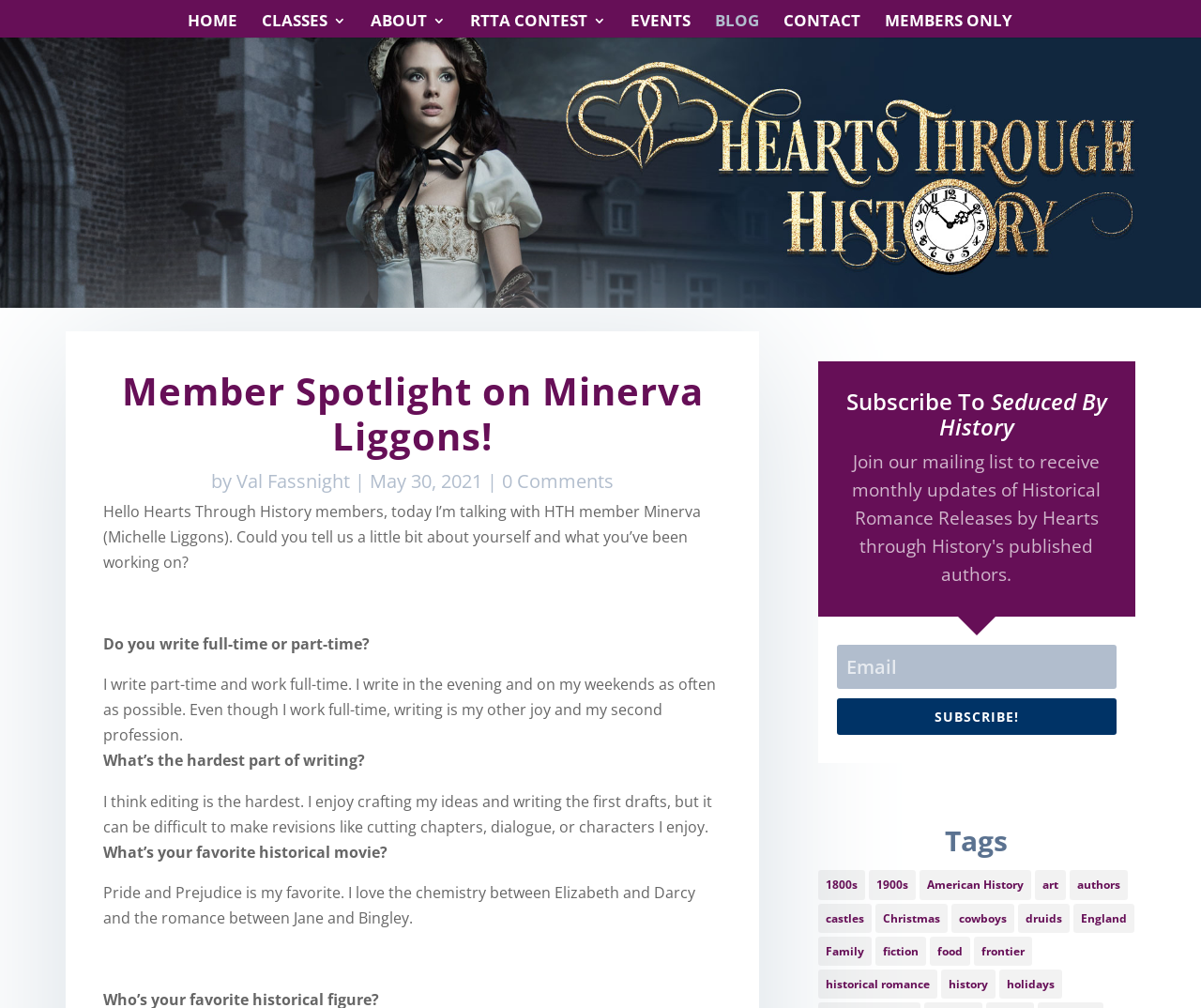Use a single word or phrase to answer this question: 
What is the name of the author being interviewed?

Minerva Liggons